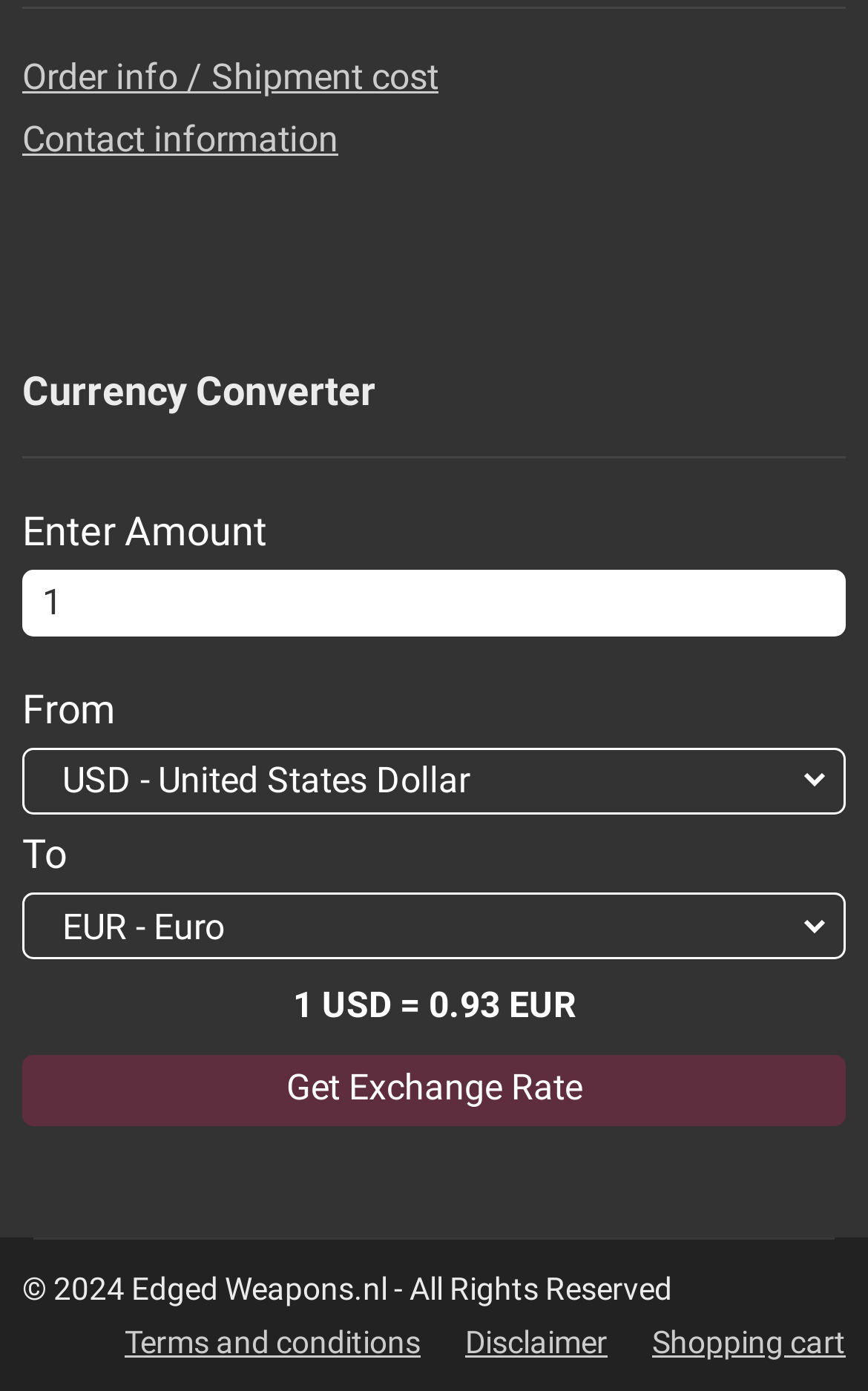What is the copyright year of the website?
Answer the question with just one word or phrase using the image.

2024